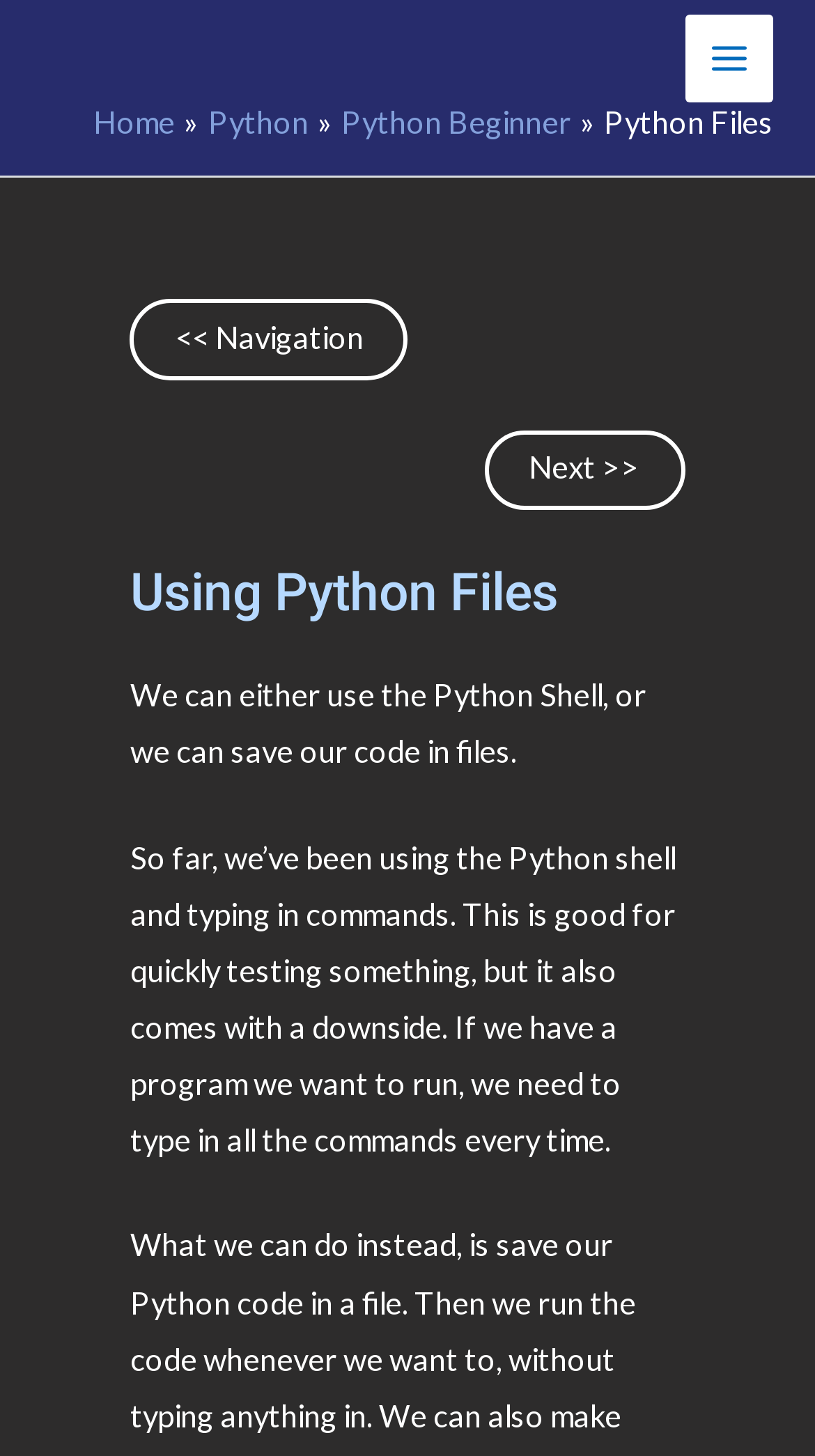Create an elaborate caption that covers all aspects of the webpage.

The webpage is about using Python files, with a main title "Python Files - Network Direction" at the top. On the top right corner, there is a button labeled "Main Menu" with an image beside it. Below the title, there is a navigation section with breadcrumbs, consisting of four links: "Home", "Python", "Python Beginner", and "Python Files". 

Under the navigation section, there are two links, "<<" and "Next >>", which are likely used for pagination. A heading "Using Python Files" is located below the links, followed by two paragraphs of text. The first paragraph explains that Python code can be used in a shell or saved in files, allowing for reuse. The second paragraph discusses the limitations of using the Python shell, such as having to retype commands every time a program is run.